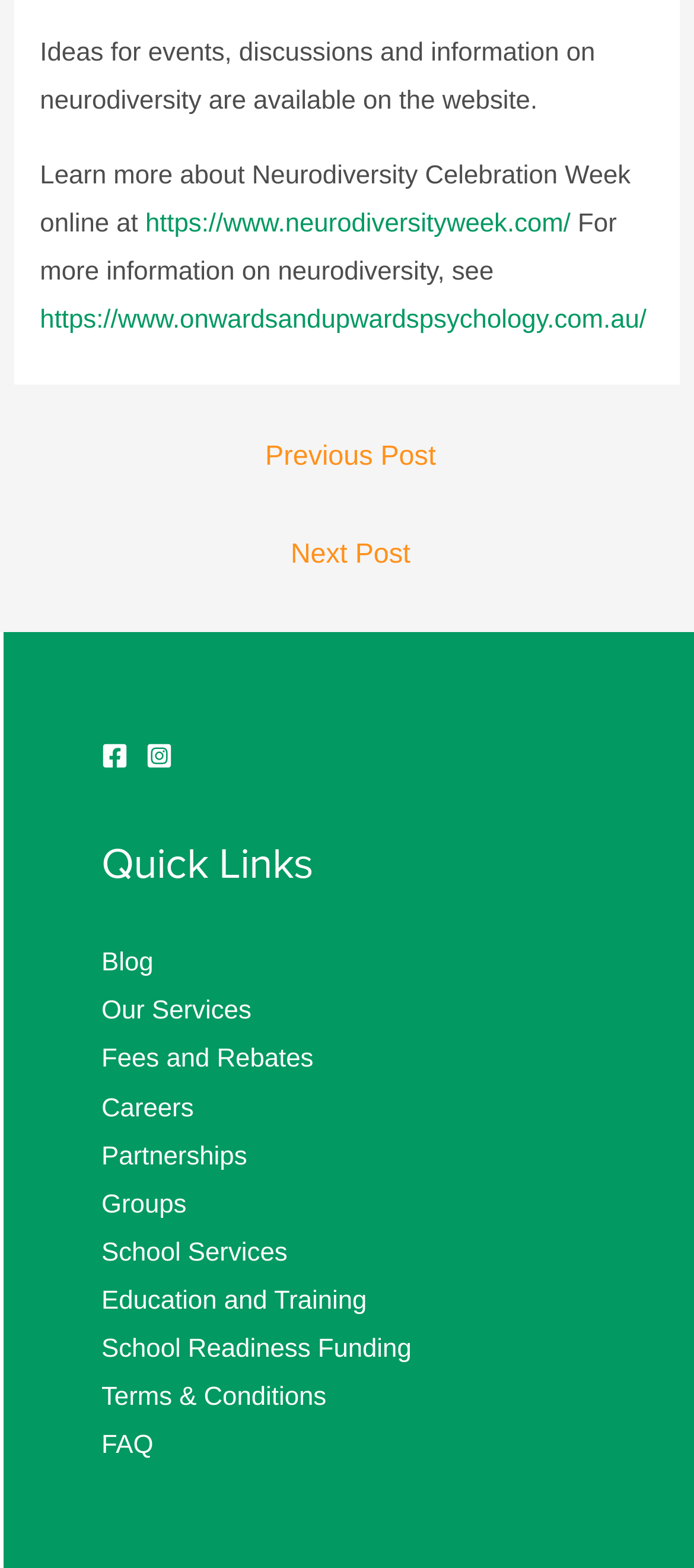Determine the bounding box coordinates of the region to click in order to accomplish the following instruction: "Visit Facebook page". Provide the coordinates as four float numbers between 0 and 1, specifically [left, top, right, bottom].

[0.146, 0.473, 0.185, 0.49]